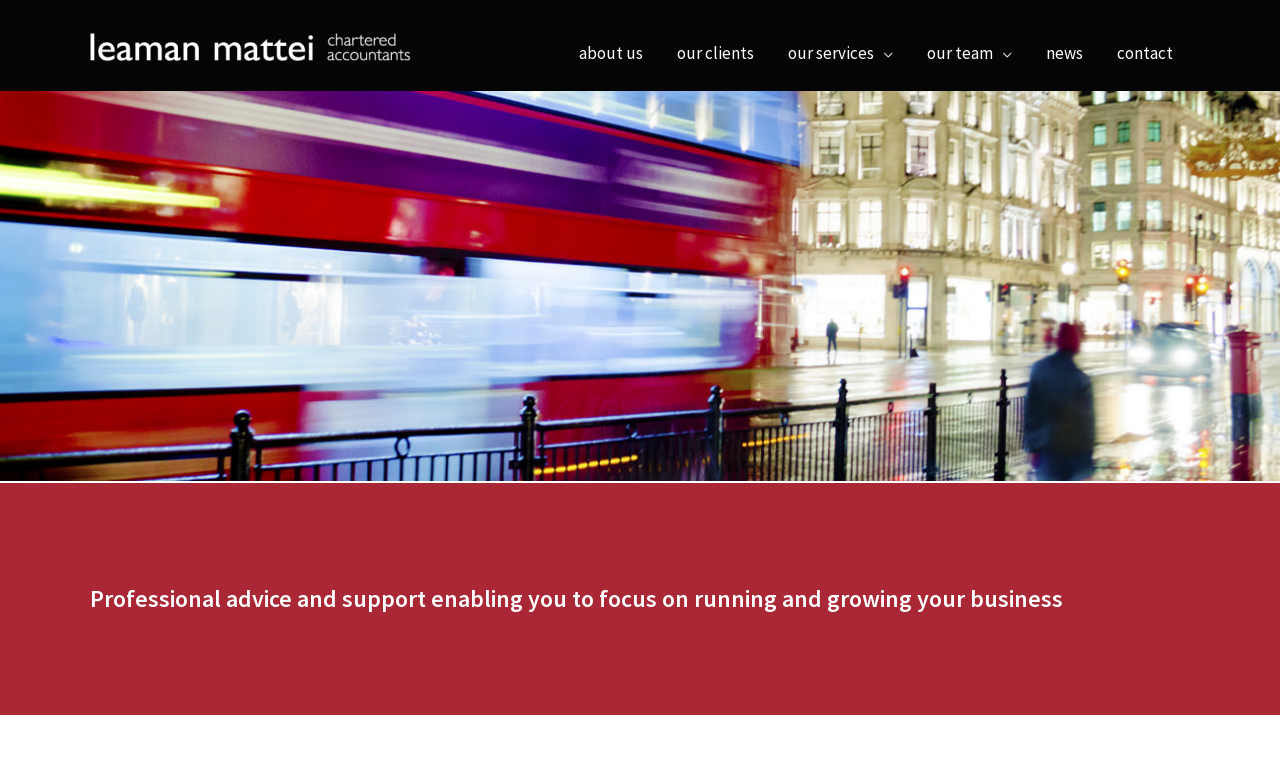Locate the bounding box coordinates of the element that needs to be clicked to carry out the instruction: "learn more about the professional advice and support". The coordinates should be given as four float numbers ranging from 0 to 1, i.e., [left, top, right, bottom].

[0.07, 0.768, 0.93, 0.81]